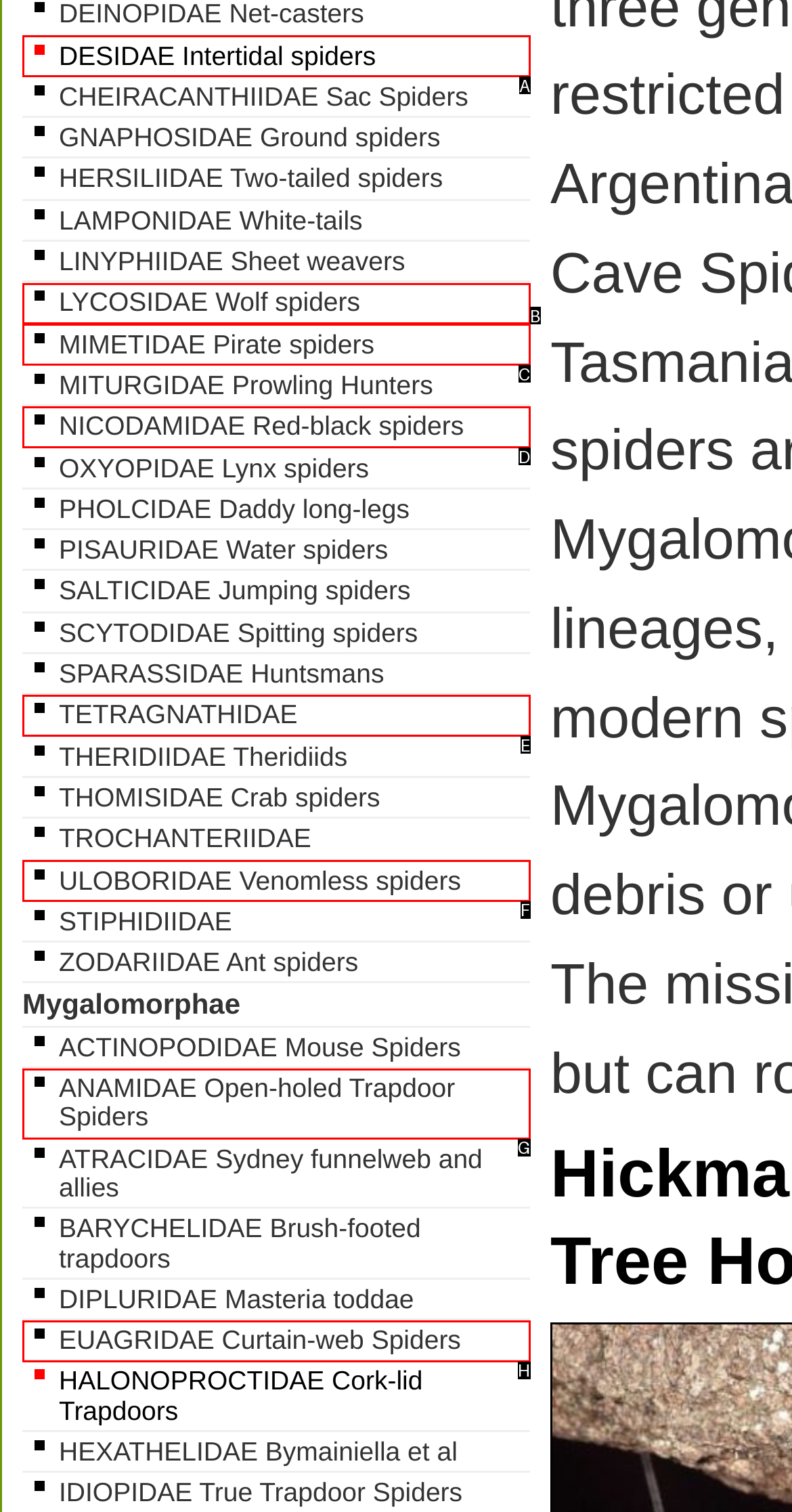Select the option that fits this description: Resources
Answer with the corresponding letter directly.

None